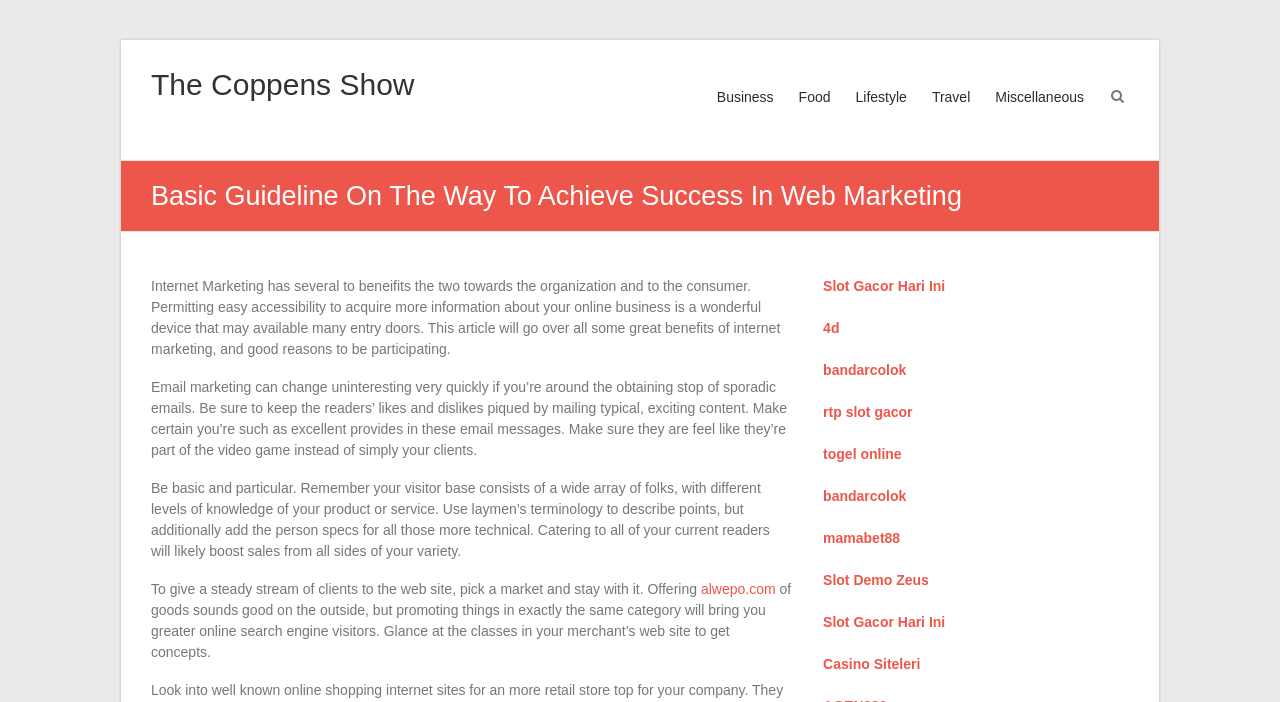Based on the image, provide a detailed and complete answer to the question: 
What are the categories listed on the webpage?

The categories listed on the webpage are Business, Food, Lifestyle, Travel, and Miscellaneous, which can be found in the links 'Business', 'Food', 'Lifestyle', 'Travel', and 'Miscellaneous' respectively, located at the top of the webpage.